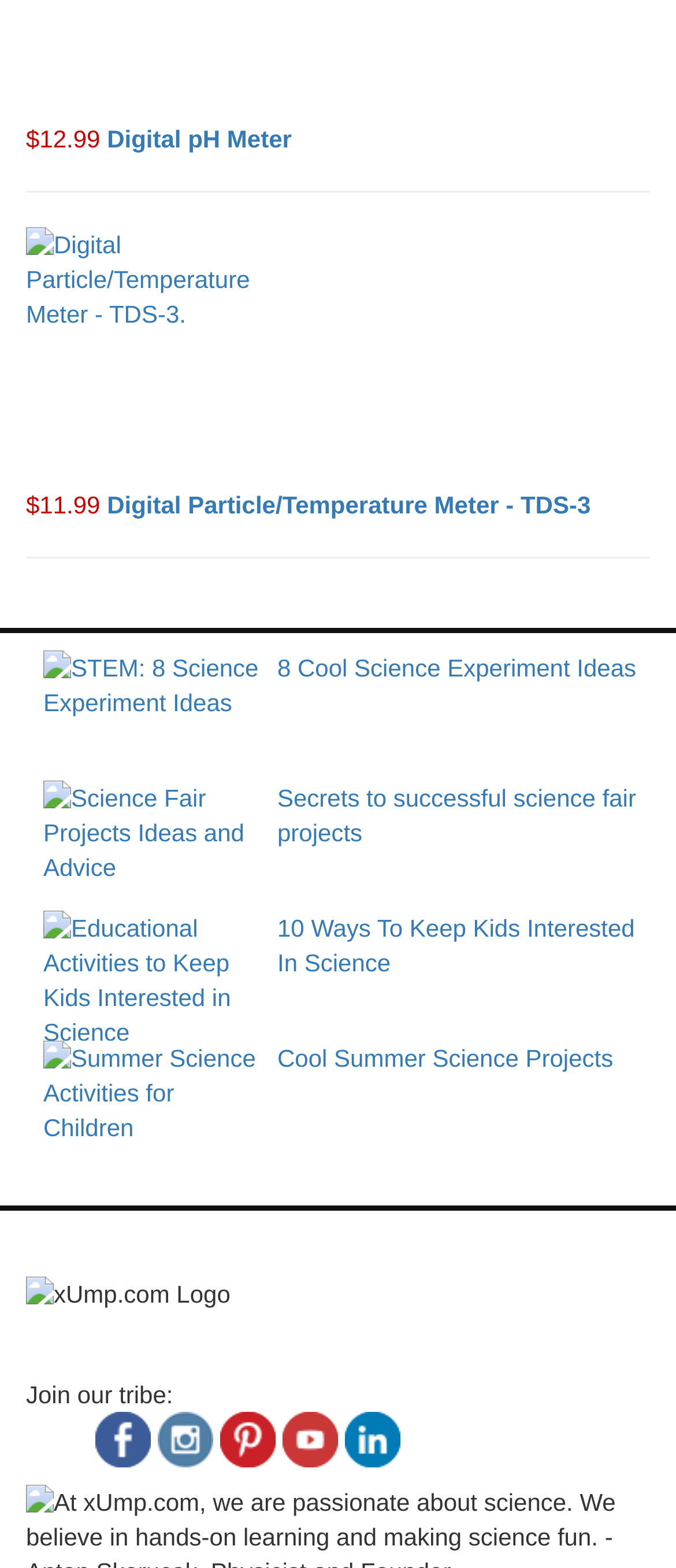Please provide the bounding box coordinates for the element that needs to be clicked to perform the following instruction: "Explore 8 Cool Science Experiment Ideas". The coordinates should be given as four float numbers between 0 and 1, i.e., [left, top, right, bottom].

[0.41, 0.417, 0.941, 0.435]